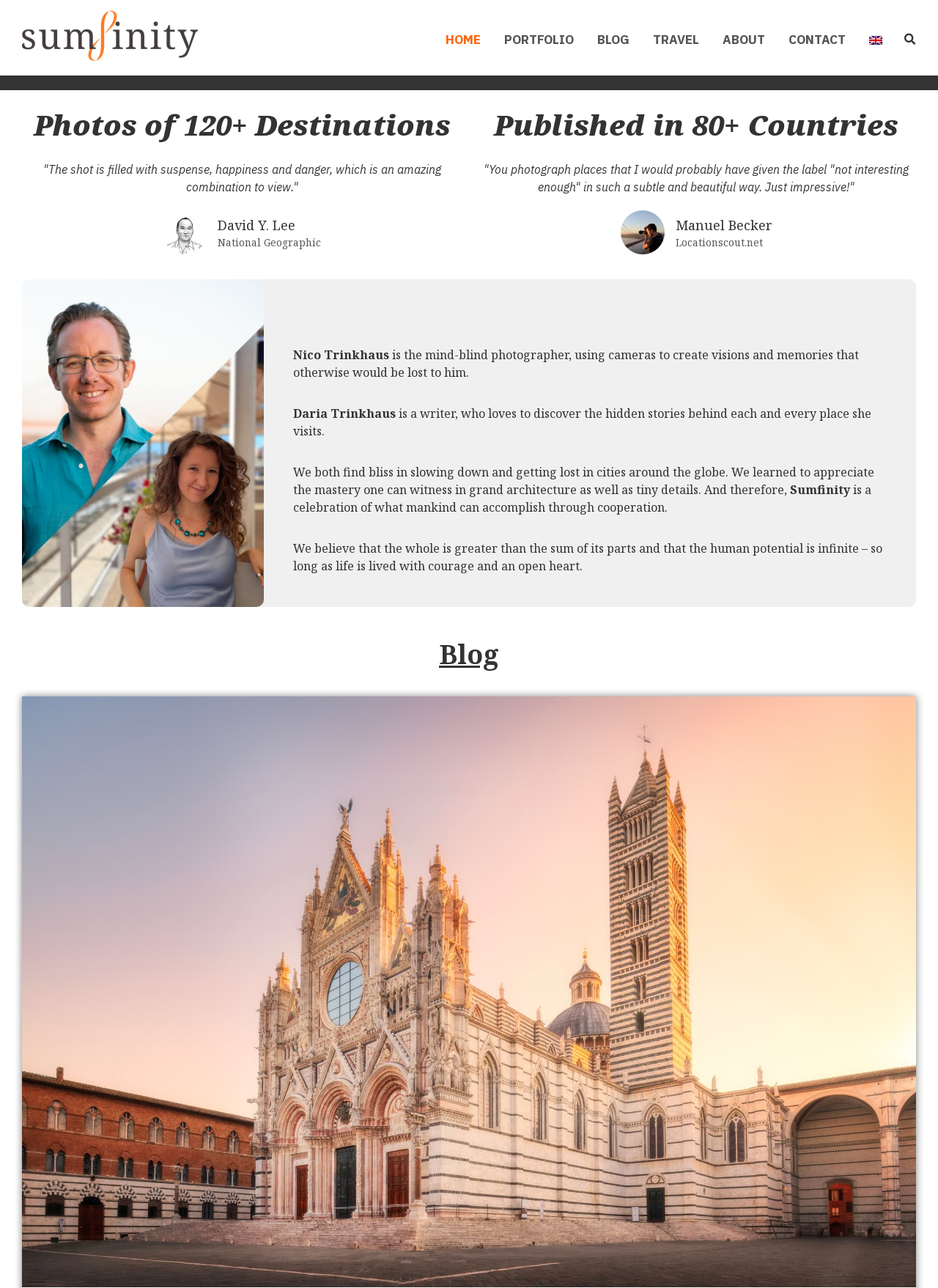Use a single word or phrase to answer the question:
What is the name of the writer?

Daria Trinkhaus